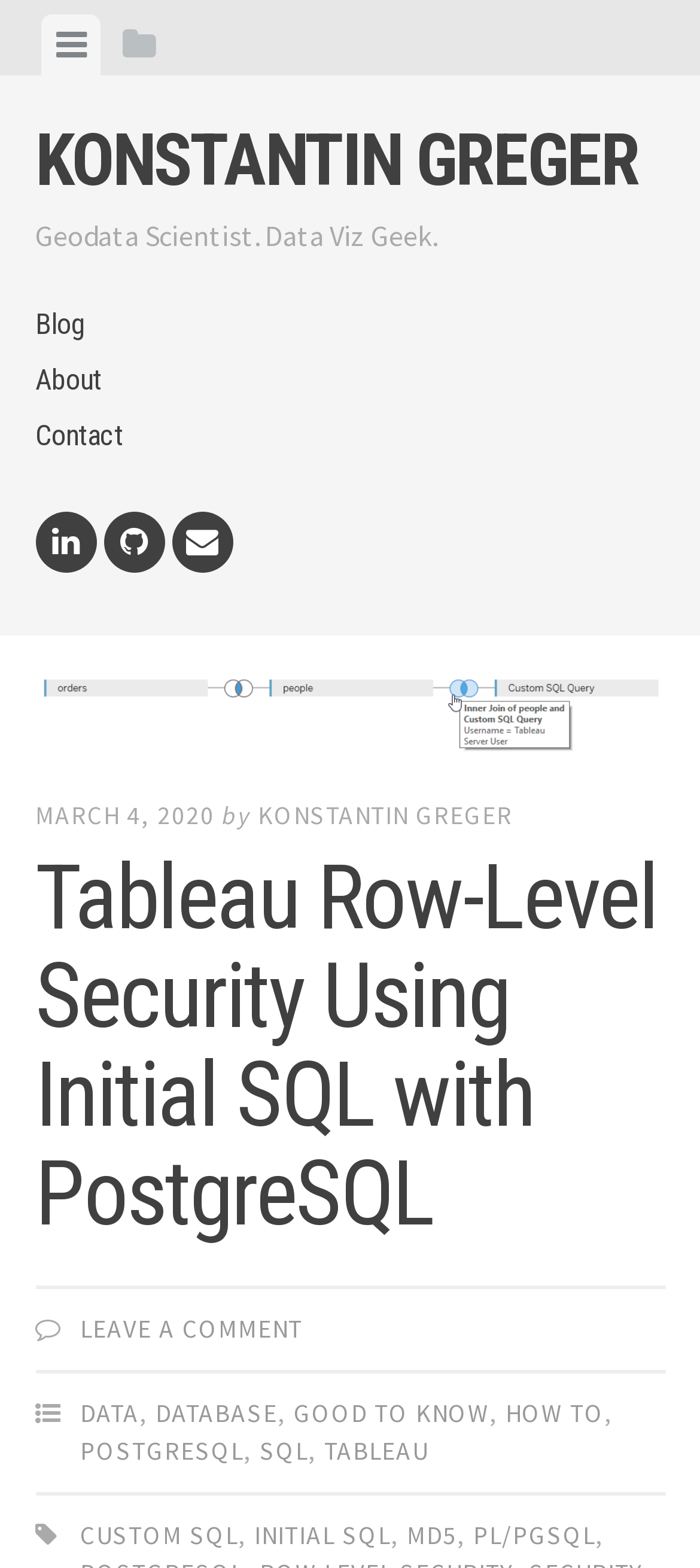Identify the bounding box of the HTML element described here: "View sidebar". Provide the coordinates as four float numbers between 0 and 1: [left, top, right, bottom].

[0.155, 0.009, 0.245, 0.048]